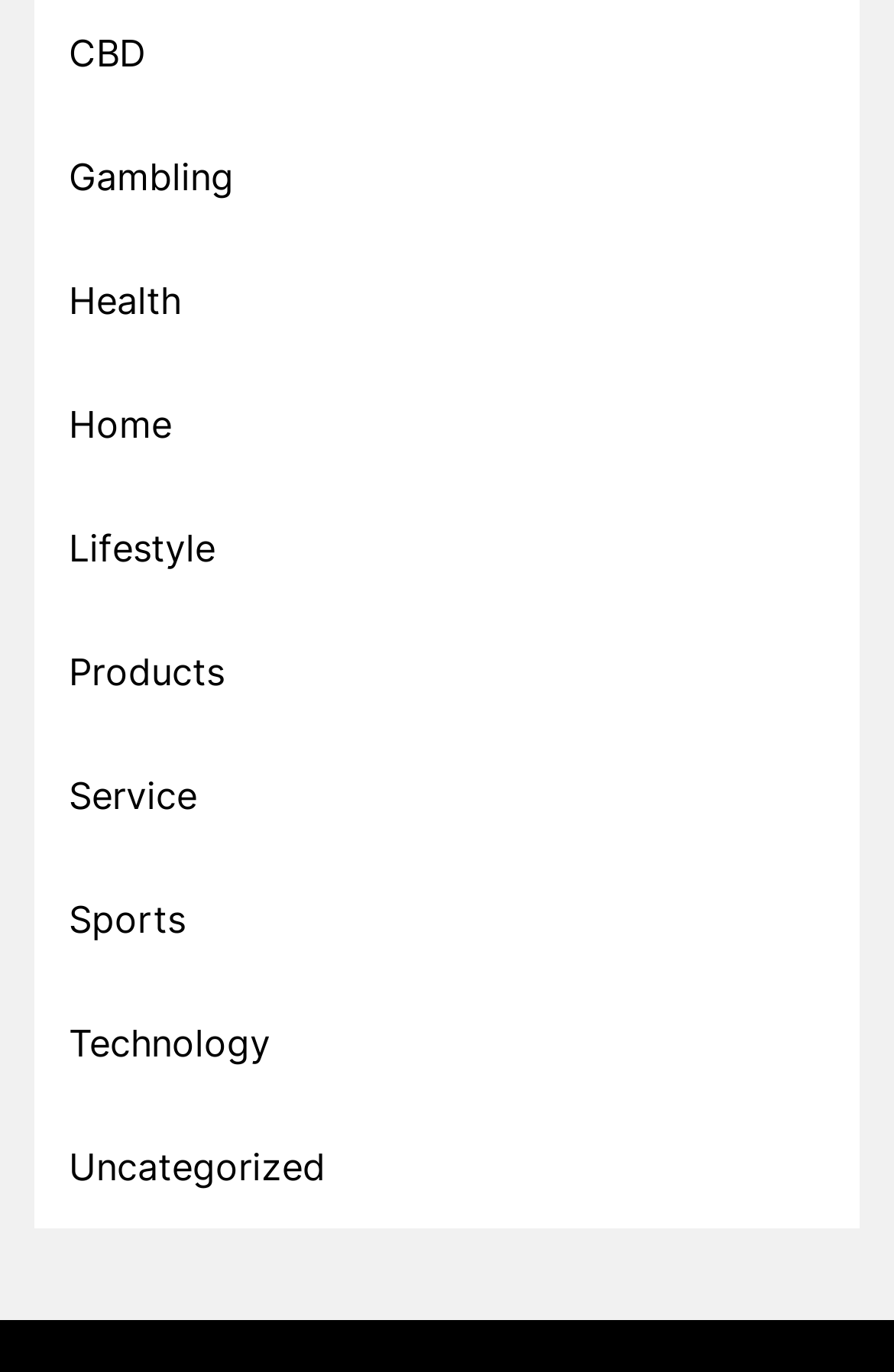What is the category listed below 'Health'?
Carefully analyze the image and provide a thorough answer to the question.

By examining the links on the webpage, I can see that the category listed below 'Health' is 'Home', with a y1 coordinate of 0.289 and a y2 coordinate of 0.329.